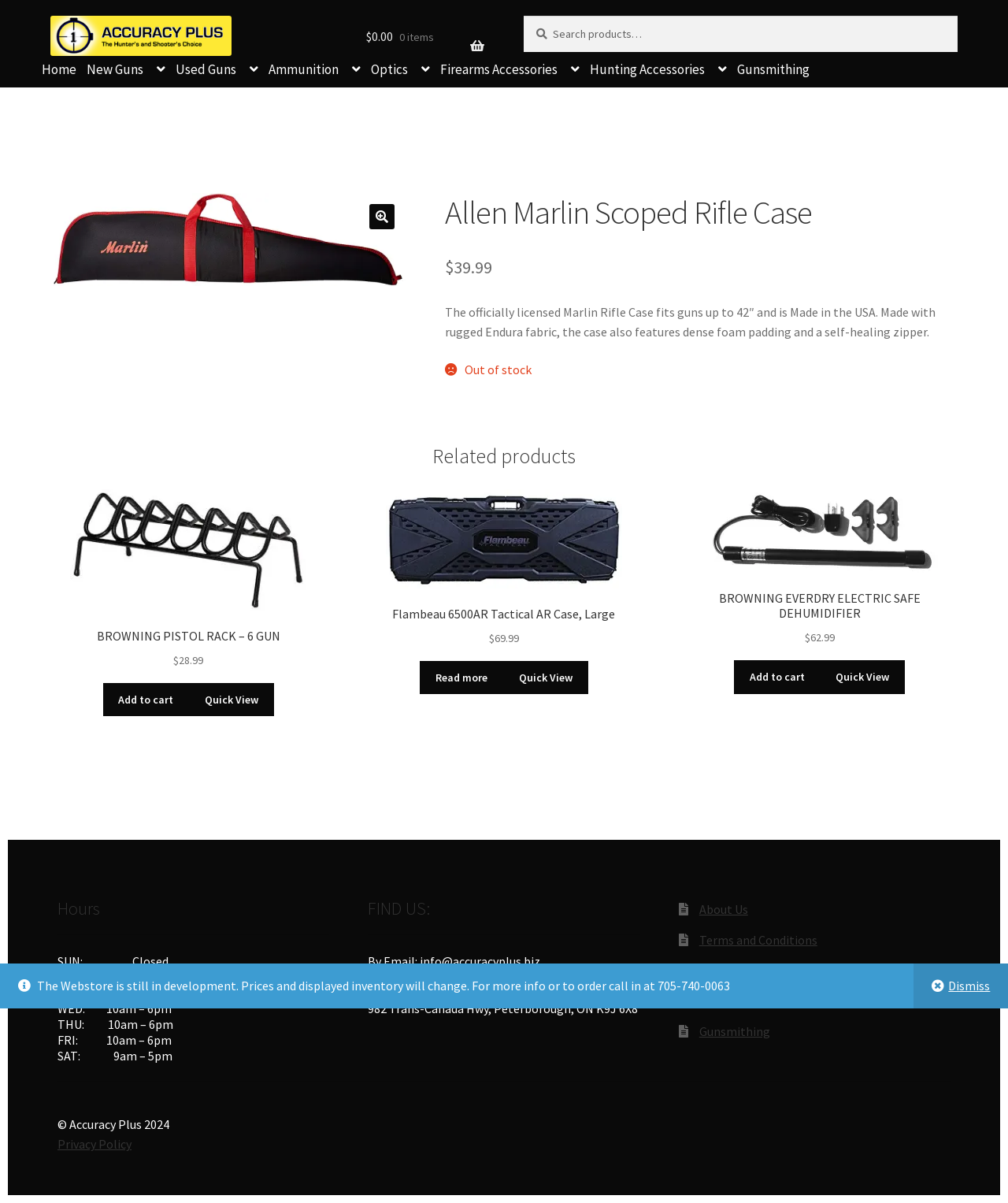Give an in-depth explanation of the webpage layout and content.

This webpage is about the Allen Marlin Scoped Rifle Case product page on the Accuracy Plus website. At the top, there is a navigation bar with links to the home page, new guns, used guns, ammunition, optics, firearms accessories, hunting accessories, and gunsmithing. Next to the navigation bar, there is a search bar with a search button. 

Below the navigation bar, there is a main content area that displays the product information. The product title, "Allen Marlin Scoped Rifle Case", is prominently displayed, along with the price, "$39.99", and a description of the product. The product description mentions that the case fits guns up to 42" and is made in the USA with rugged Endura fabric and dense foam padding. 

Below the product description, there is a section for related products, which displays three products: BROWNING PISTOL RACK – 6 GUN, Flambeau 6500AR Tactical AR Case, Large, and BROWNING EVERDRY ELECTRIC SAFE DEHUMIDIFIER. Each related product has a link to add to cart, read more, or quick view.

On the left side of the page, there is a section that displays the store's hours of operation, address, and contact information, including email, phone number, and a link to a map.

At the bottom of the page, there are links to the website's about us, terms and conditions, privacy policy, shipping and returns, and gunsmithing pages. There is also a copyright notice and a link to the privacy policy.

Additionally, there is a notice at the bottom of the page that the webstore is still in development and prices and inventory may change, with a call to action to call in for more information or to order. There is also a dismiss button to remove this notice.